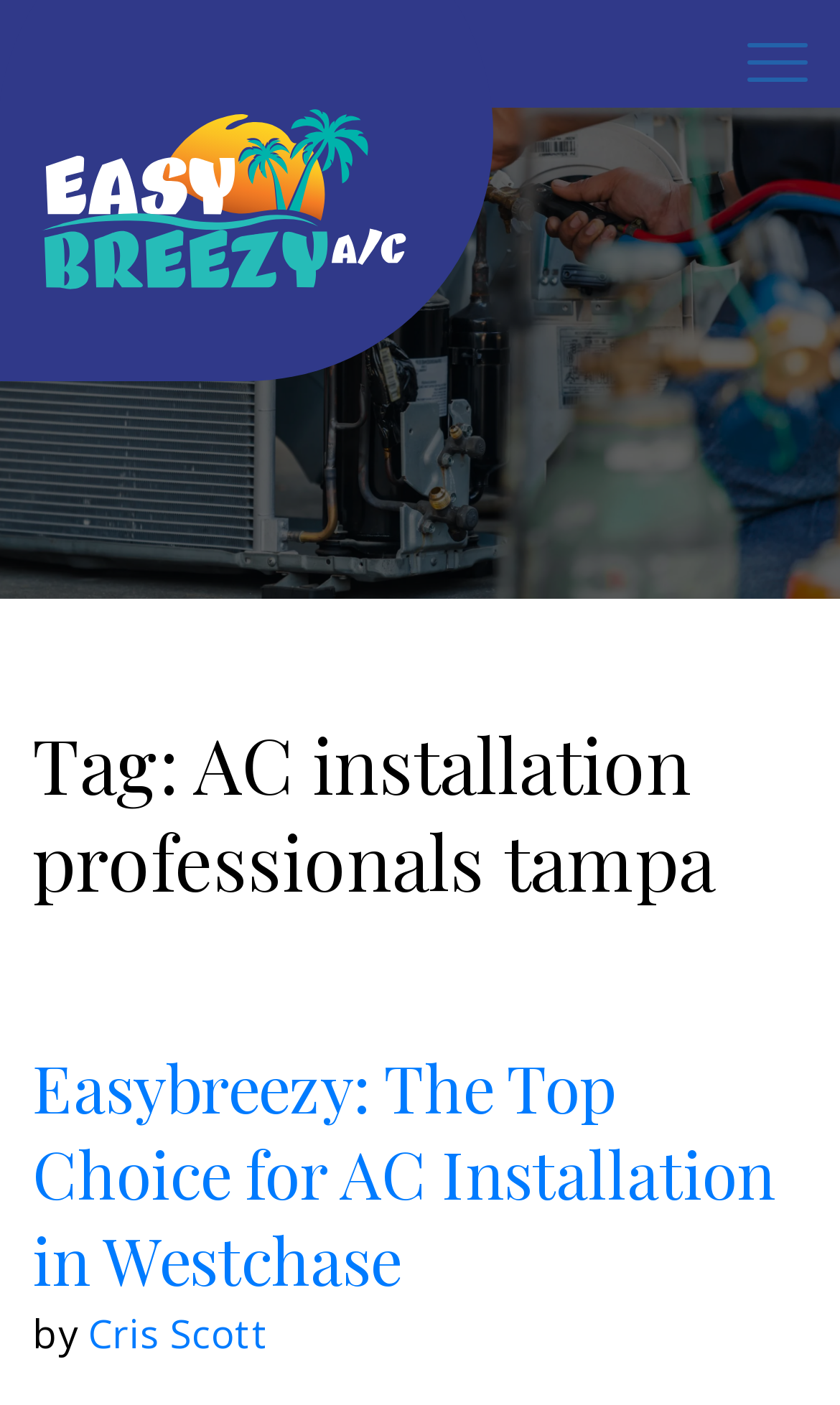Look at the image and write a detailed answer to the question: 
What is the title of the article on the webpage?

The title of the article can be found by looking at the heading 'Easybreezy: The Top Choice for AC Installation in Westchase' which is located near the top of the webpage.